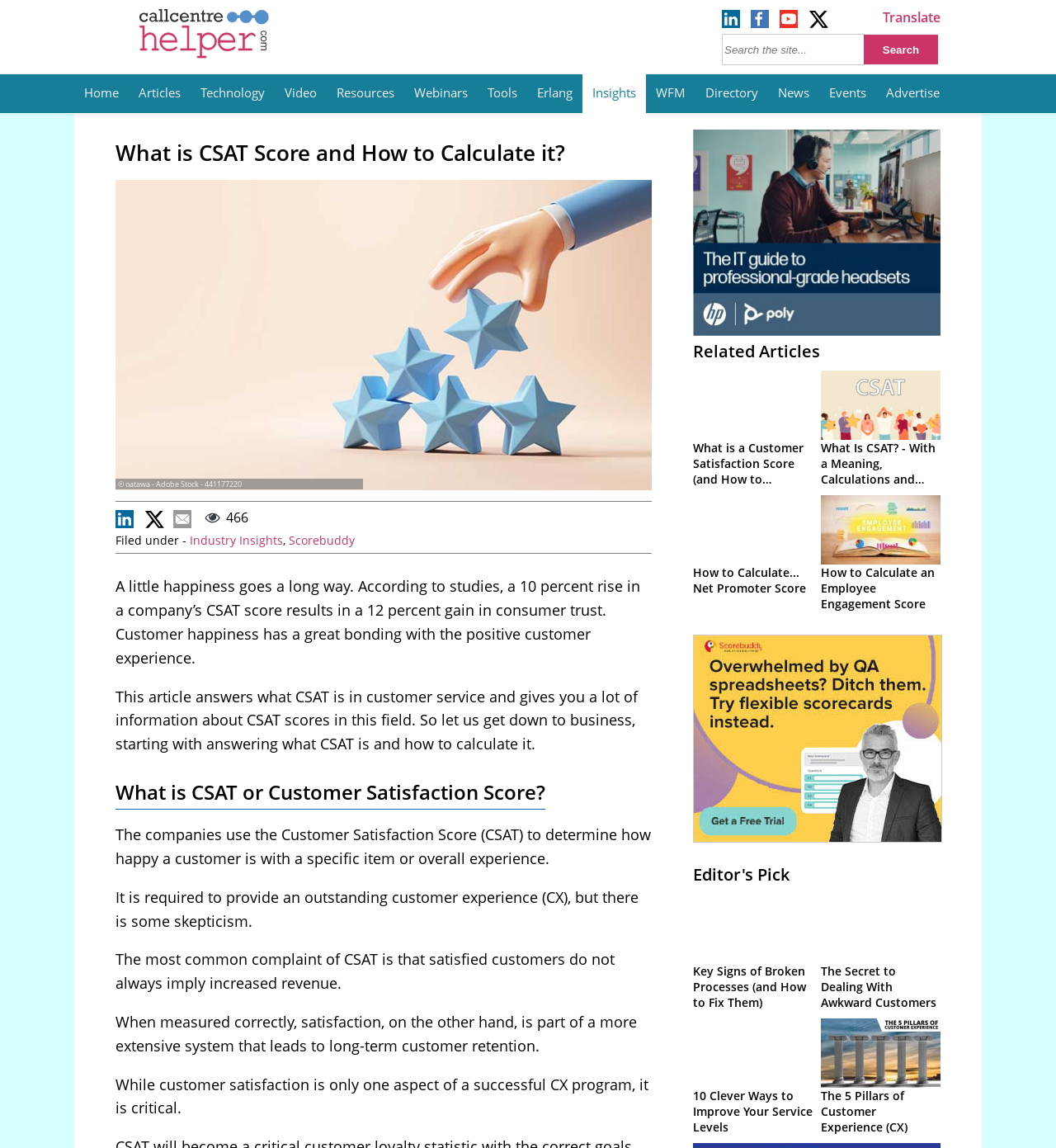What is the button next to the search box?
By examining the image, provide a one-word or phrase answer.

Search